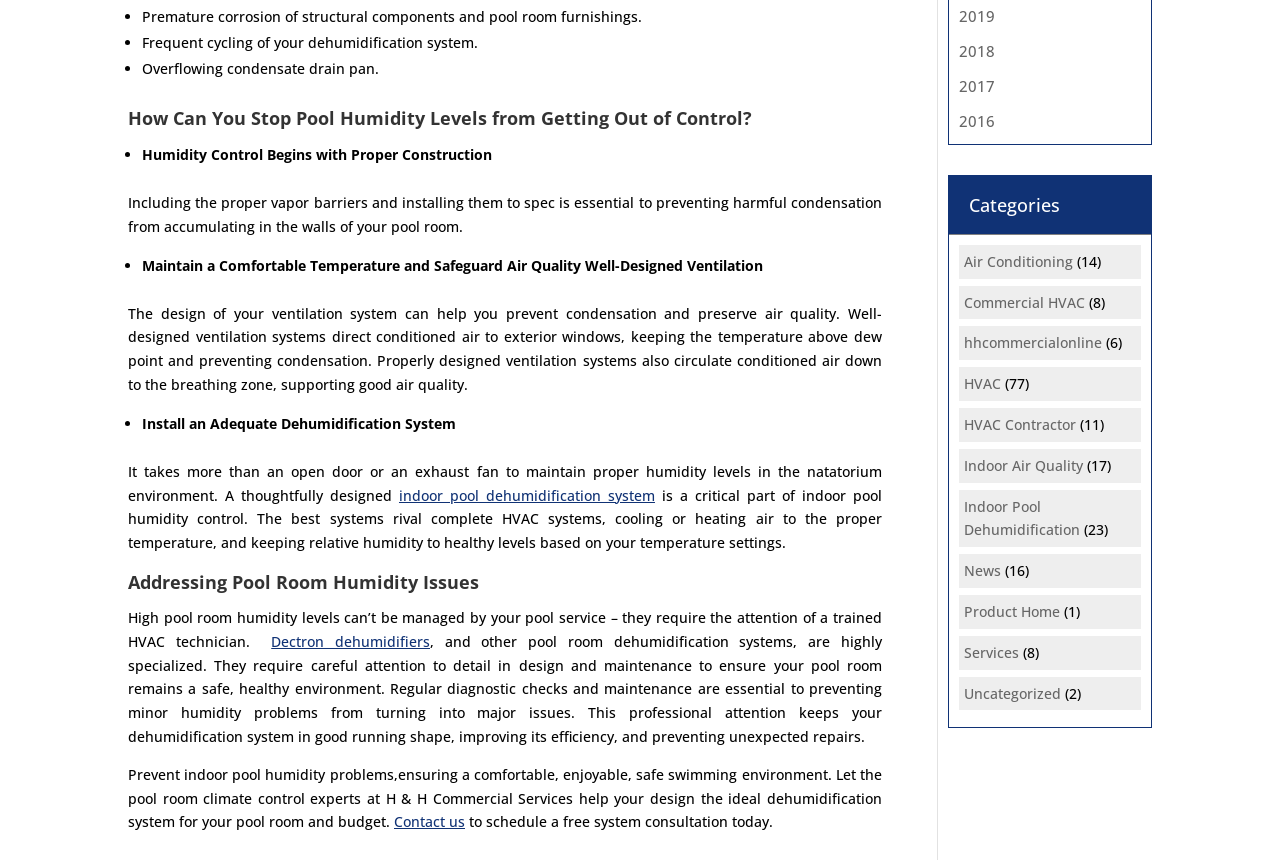Show me the bounding box coordinates of the clickable region to achieve the task as per the instruction: "View the 2019 page".

[0.742, 0.005, 0.899, 0.034]